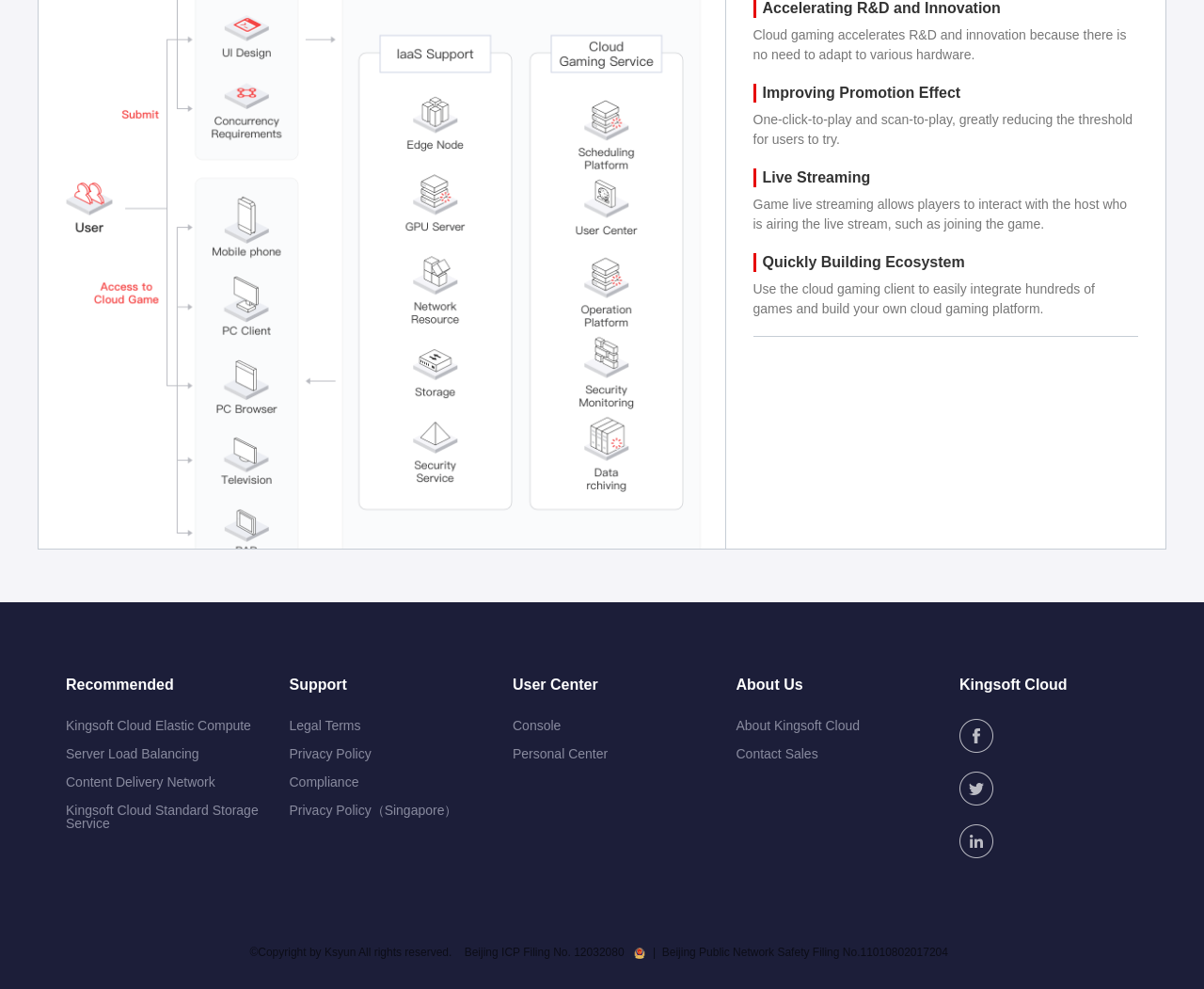What is the recommended cloud service?
Please use the image to deliver a detailed and complete answer.

The link element with ID 196 suggests that Kingsoft Cloud Elastic Compute is a recommended cloud service, which is likely to be a cloud computing service provided by Kingsoft Cloud.